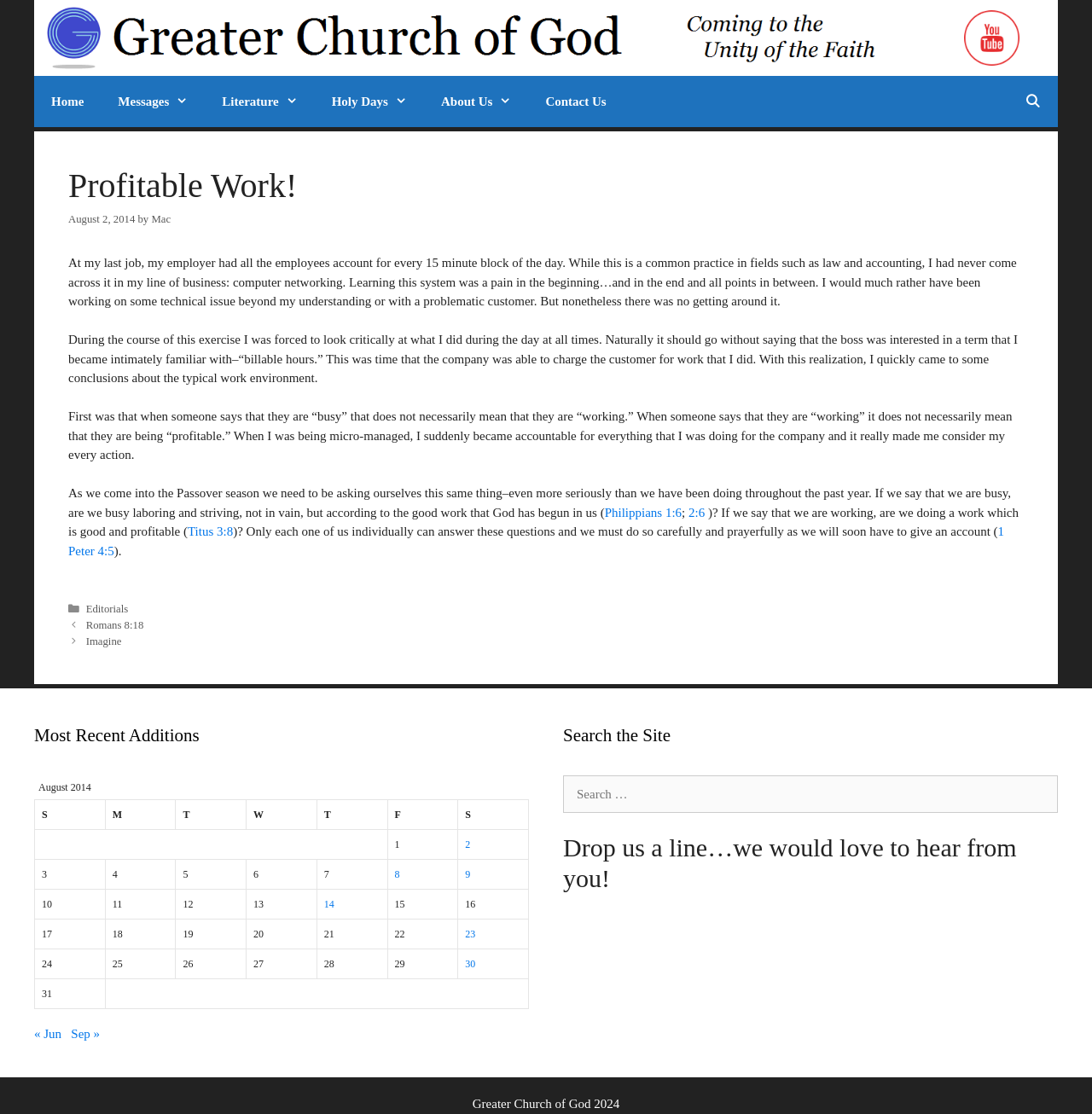Determine the bounding box coordinates of the region that needs to be clicked to achieve the task: "Search using the Open Search Bar".

[0.922, 0.068, 0.969, 0.114]